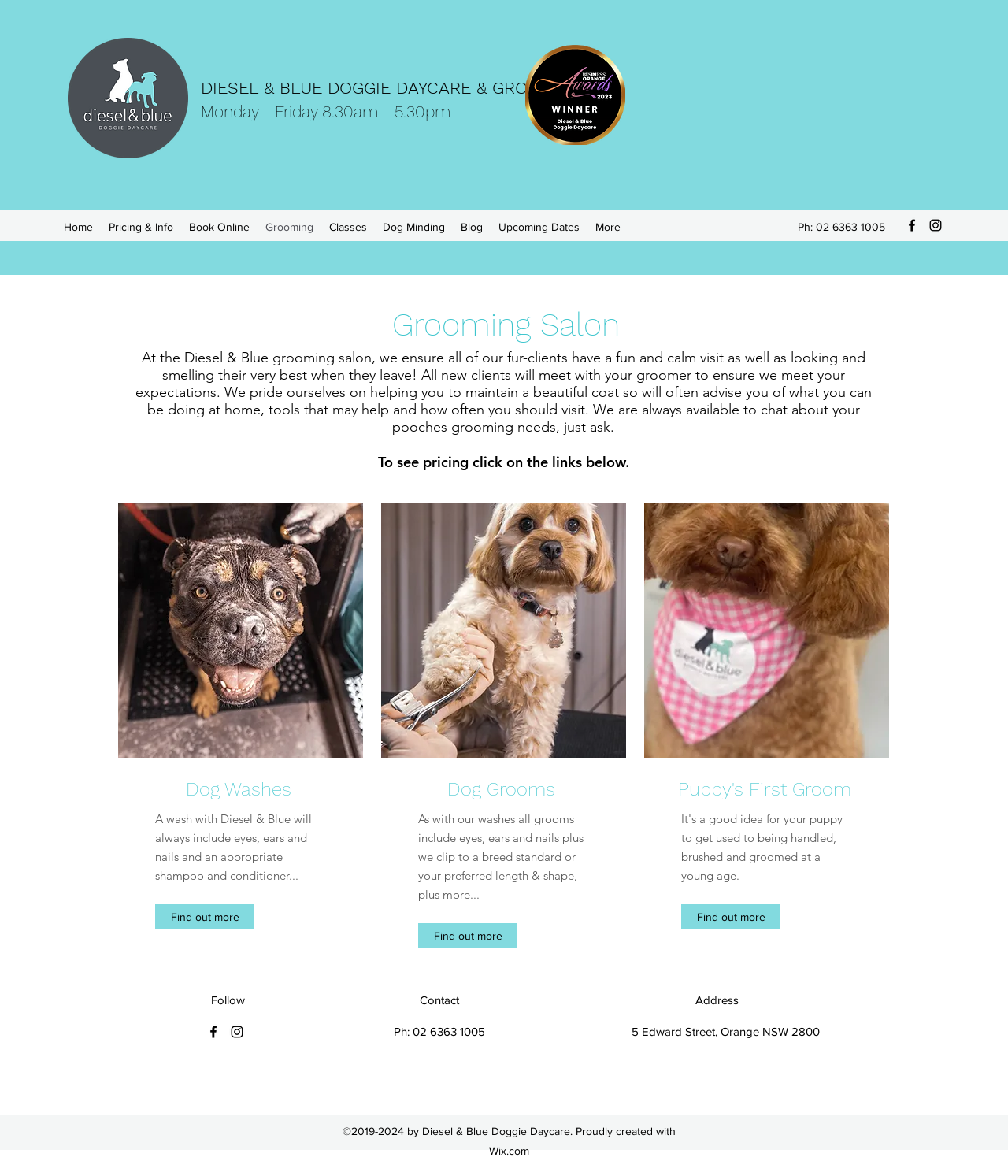What services are included in a dog wash at Diesel & Blue? From the image, respond with a single word or brief phrase.

Eyes, ears, and nails